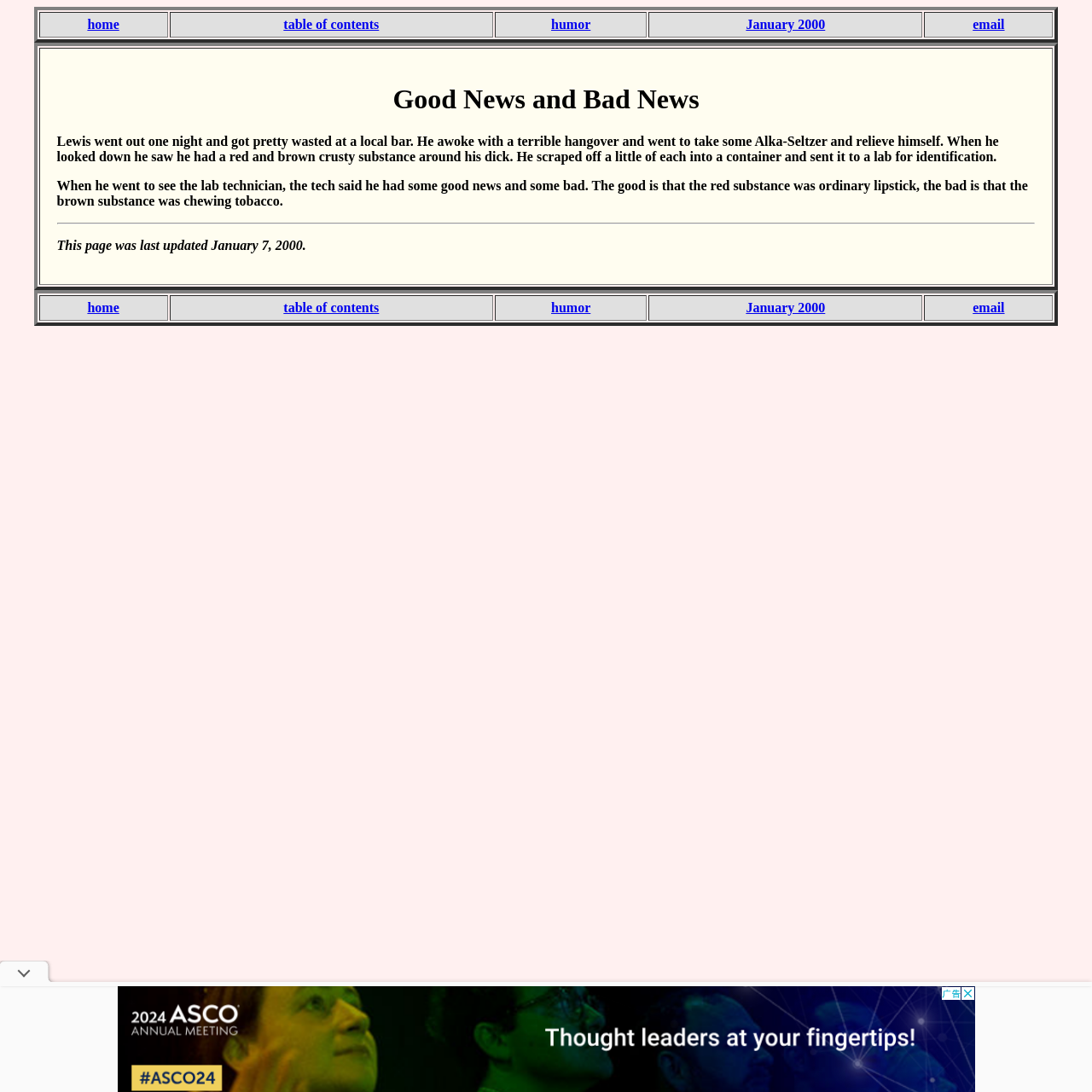Give a succinct answer to this question in a single word or phrase: 
What is the topic of the story on this webpage?

Good News and Bad News